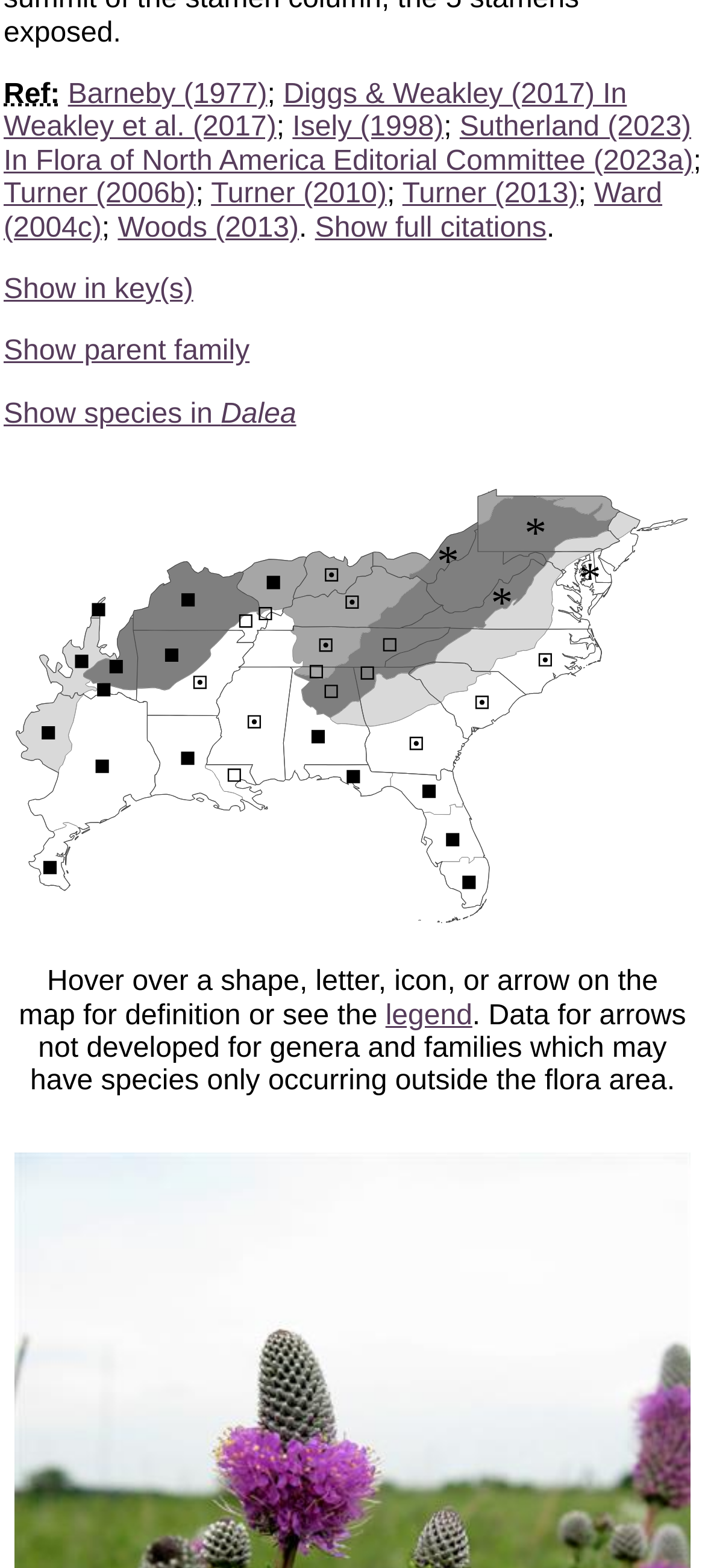Please find the bounding box coordinates for the clickable element needed to perform this instruction: "Search for something".

None